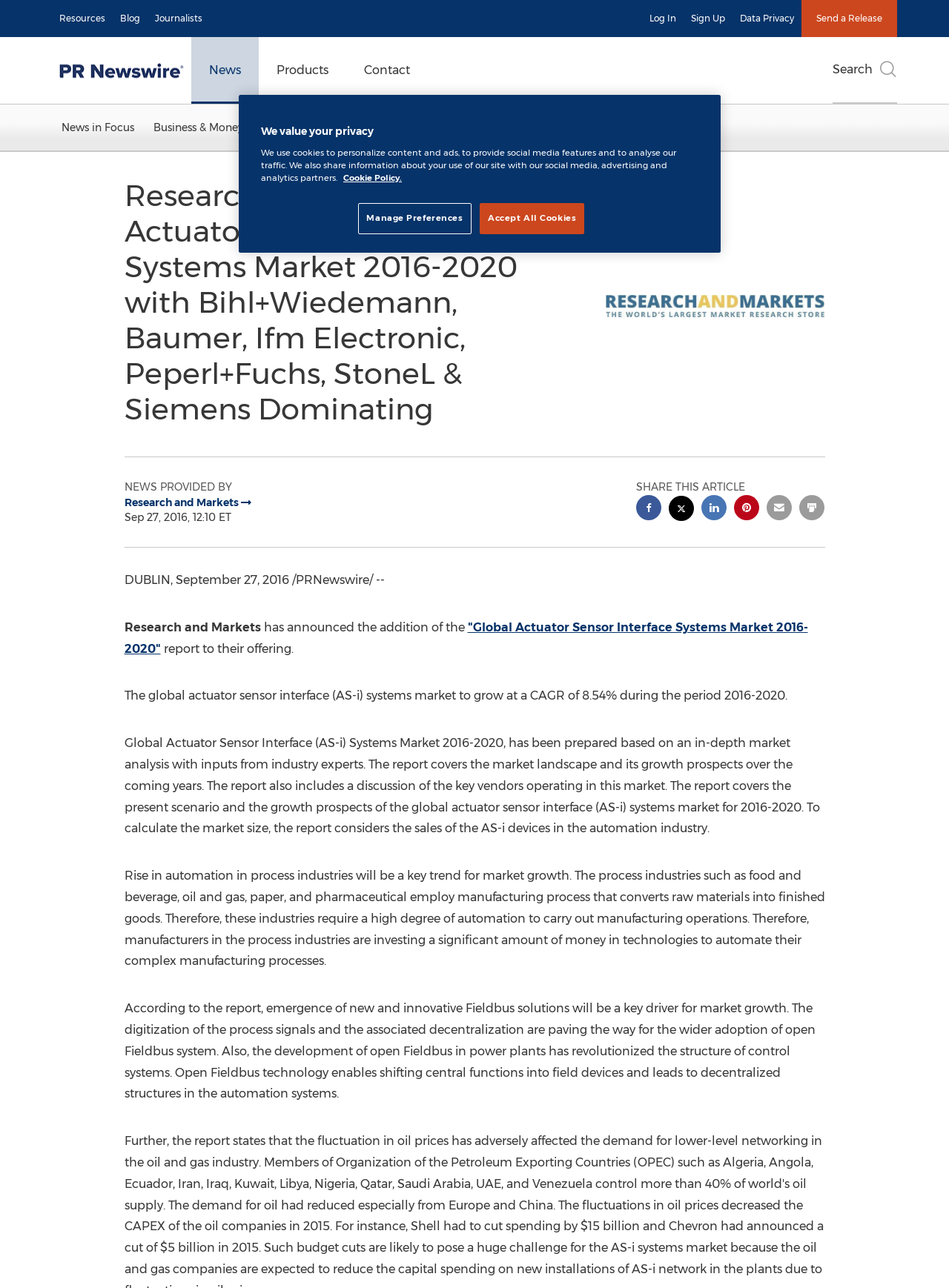Please find the bounding box coordinates for the clickable element needed to perform this instruction: "Read the 'Global Actuator Sensor Interface Systems Market 2016-2020' report".

[0.131, 0.481, 0.851, 0.509]